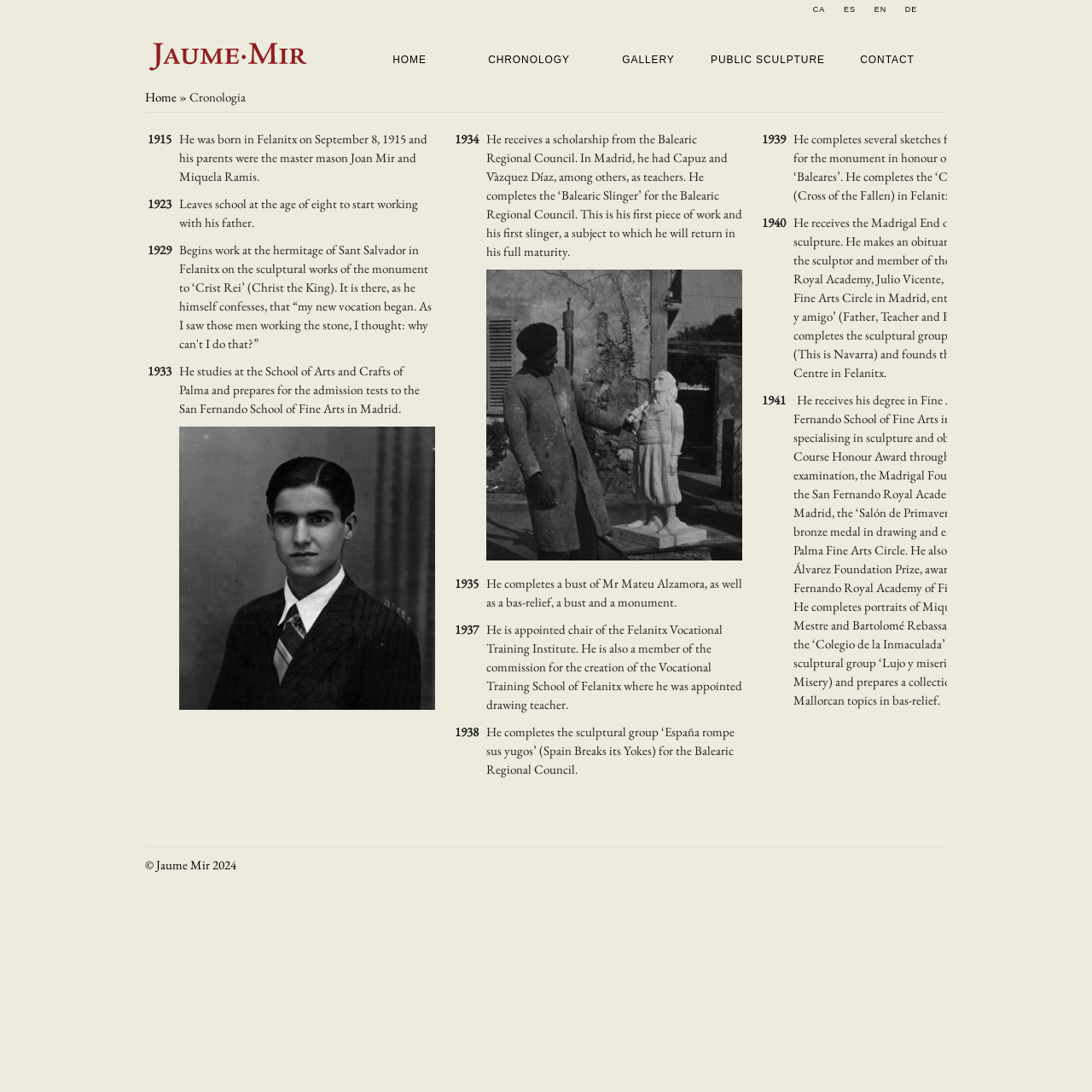How many languages can the webpage be translated to?
Using the image as a reference, give an elaborate response to the question.

The webpage provides links to translate the content into different languages, including CA, ES, EN, and DE, which suggests that the webpage can be translated into 5 languages.